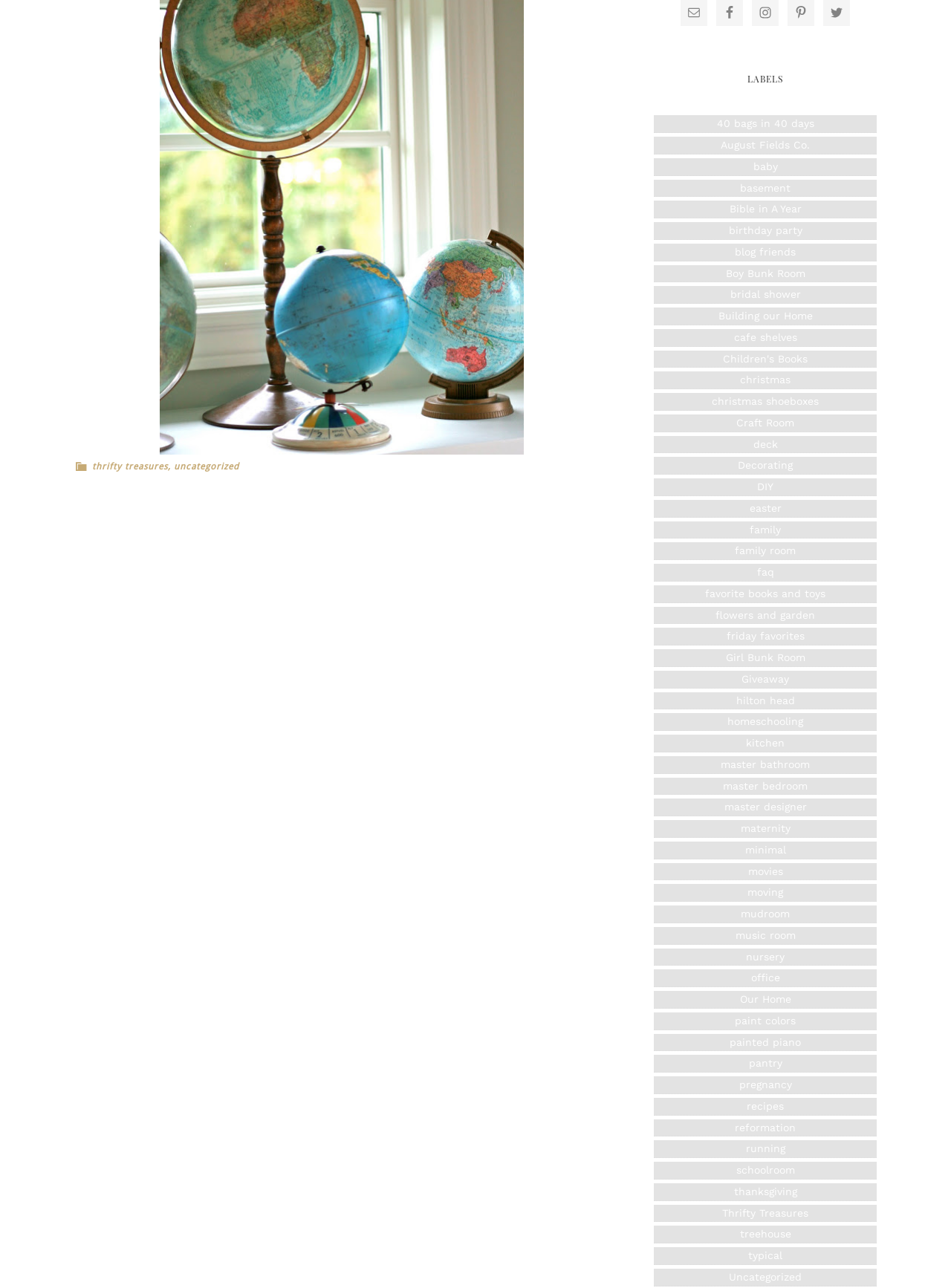Highlight the bounding box coordinates of the element that should be clicked to carry out the following instruction: "Follow the 'Uncategorized' link". The coordinates must be given as four float numbers ranging from 0 to 1, i.e., [left, top, right, bottom].

[0.766, 0.987, 0.843, 0.996]